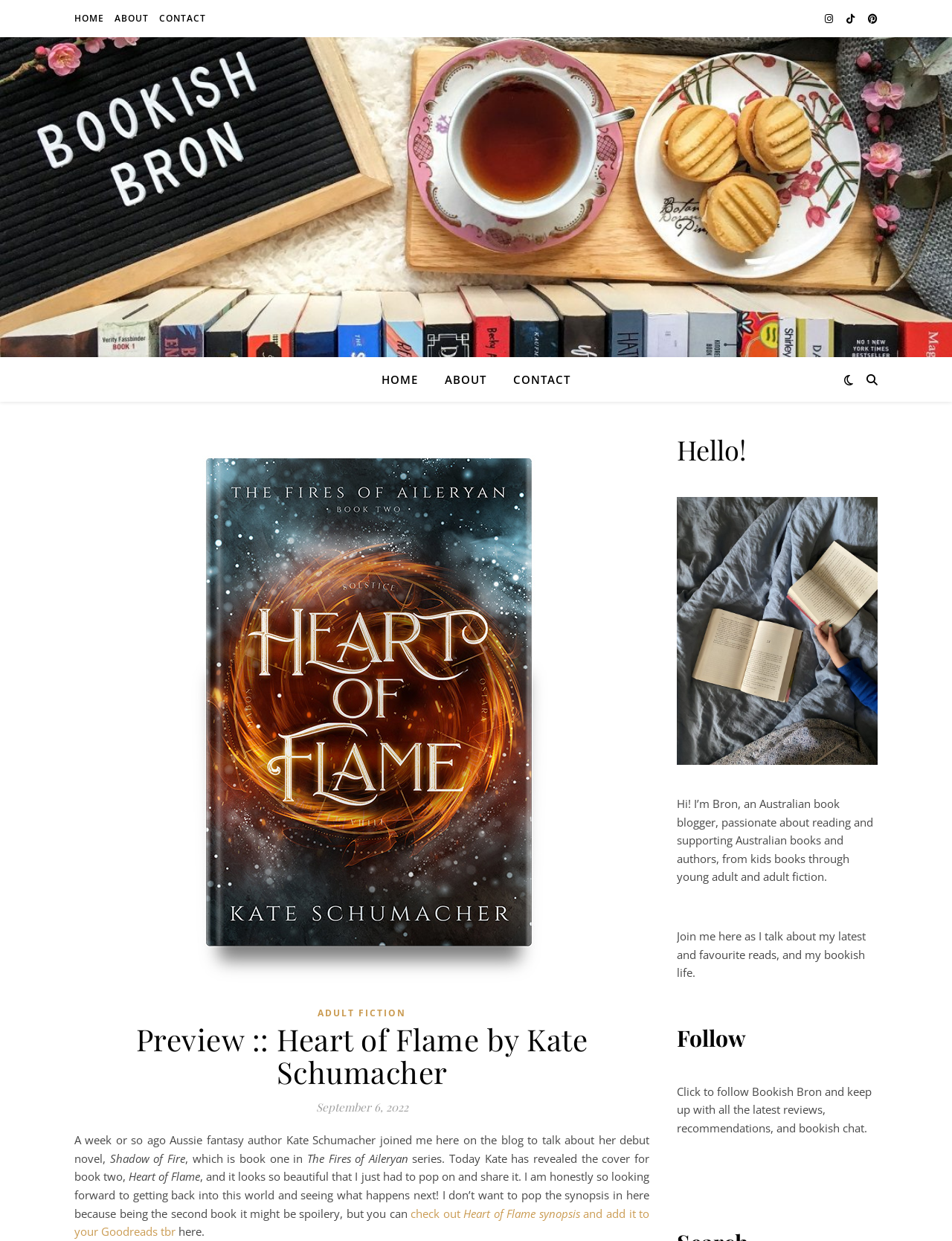Identify the bounding box coordinates of the clickable region required to complete the instruction: "Check out the Heart of Flame synopsis". The coordinates should be given as four float numbers within the range of 0 and 1, i.e., [left, top, right, bottom].

[0.431, 0.972, 0.483, 0.984]